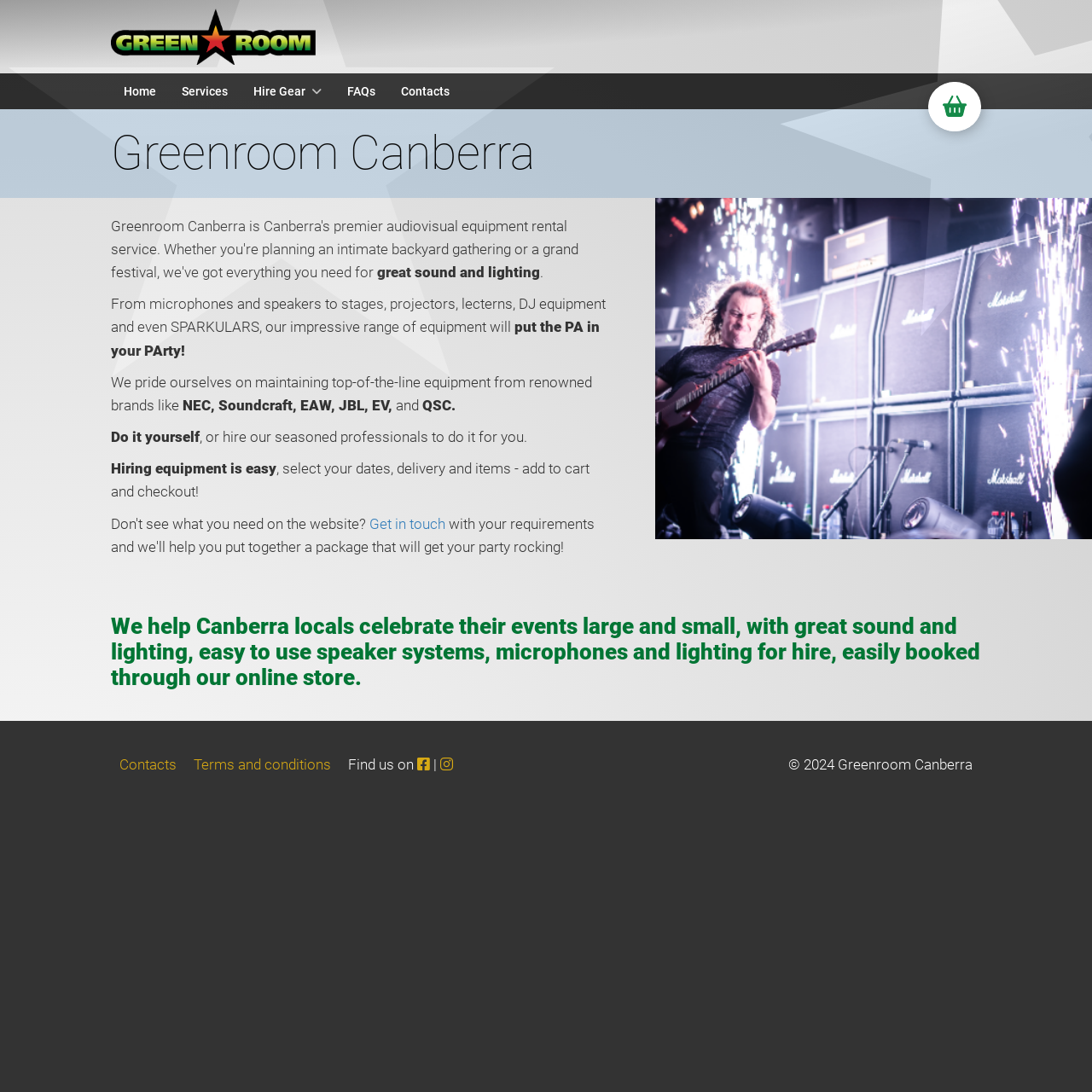Could you provide the bounding box coordinates for the portion of the screen to click to complete this instruction: "View FAQs"?

[0.306, 0.067, 0.355, 0.1]